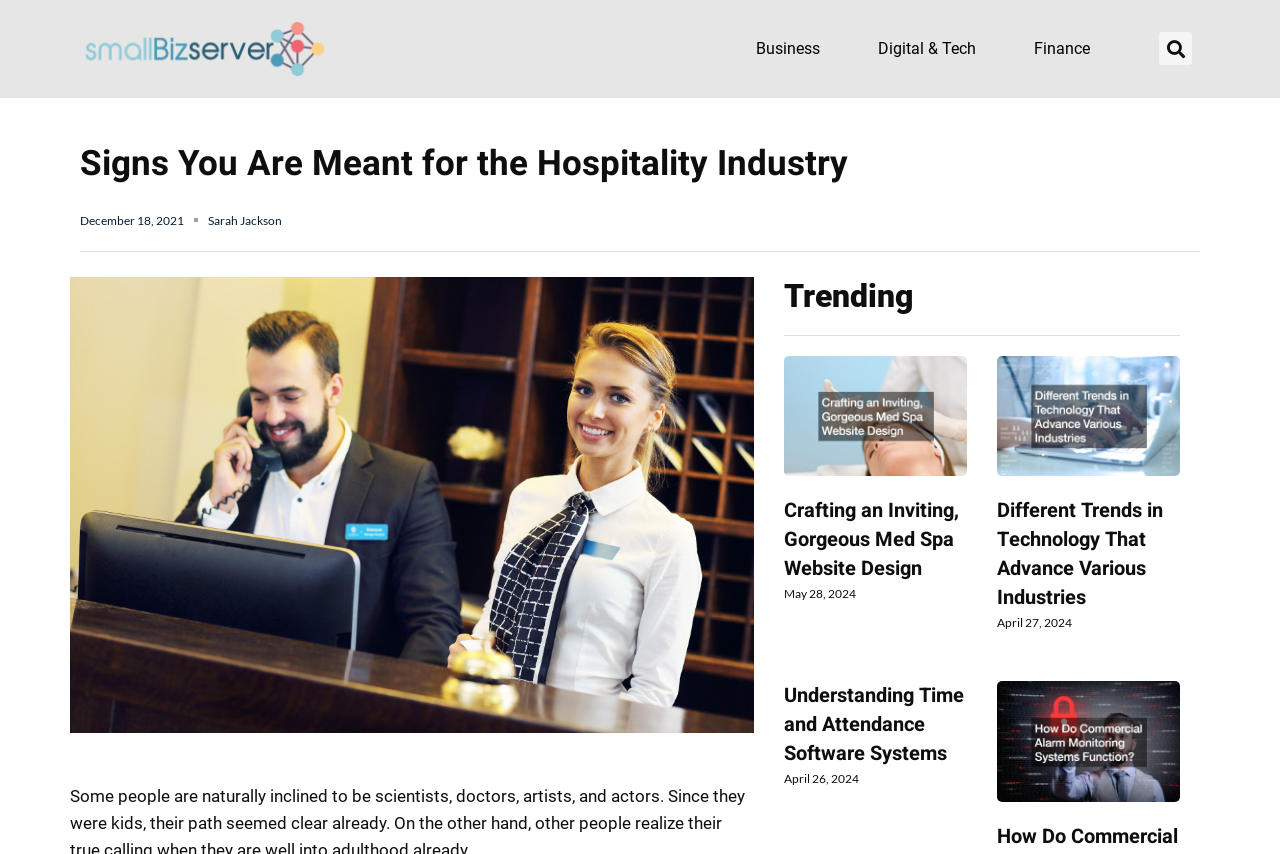Provide your answer in a single word or phrase: 
How many articles are listed under 'Trending'?

2